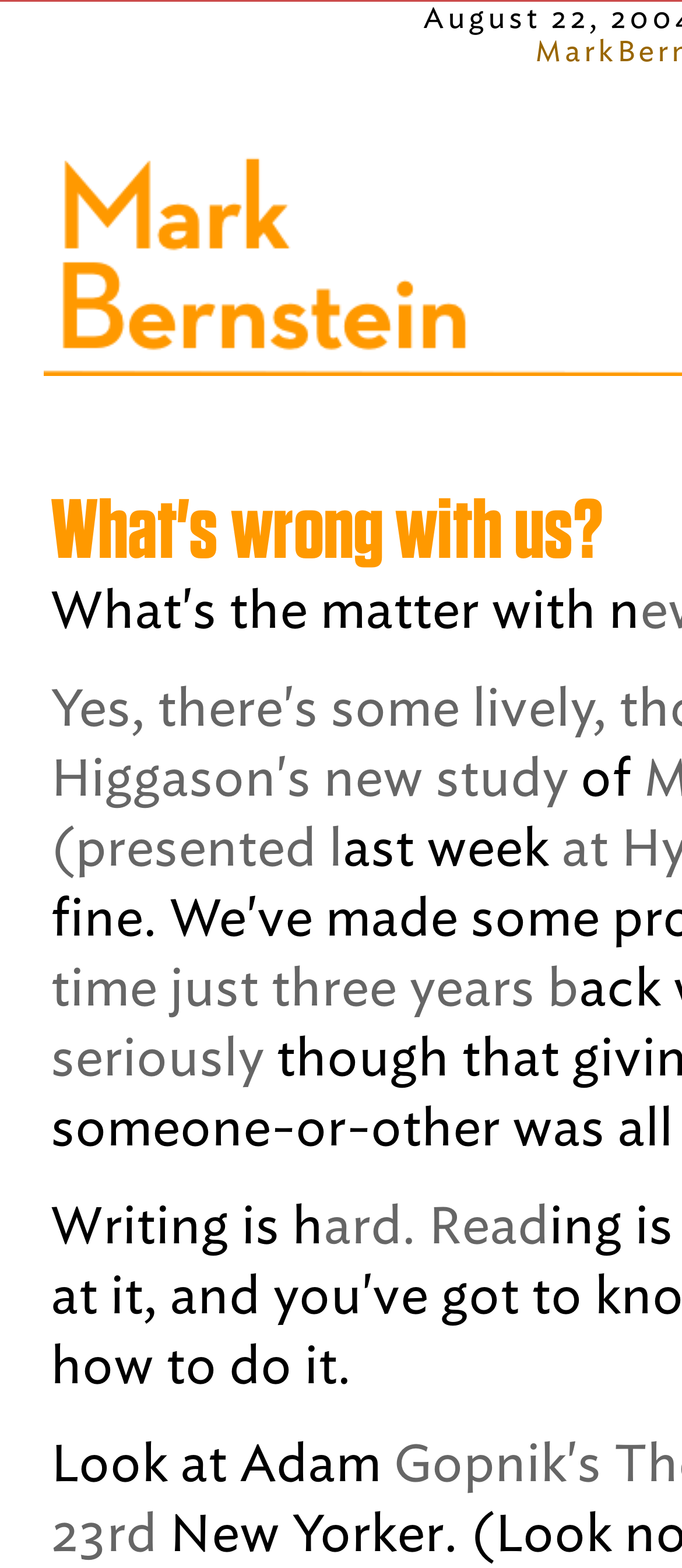Generate a thorough caption detailing the webpage content.

The webpage appears to be a blog post or an article written by Mark Bernstein, with the title "What's wrong with us?" prominently displayed at the top. 

Below the title, there is a small, non-descriptive text element containing a single non-breaking space character, positioned near the top-left corner of the page. 

Further down, there are a few lines of text, including the phrase "of last week" and a sentence starting with "Writing is h", which seems to be a discussion or reflection on writing. 

To the left of the text "Writing is h", there is a link labeled "seriously". The sentence continues to the right with another link labeled "ard. Read". 

At the bottom of the page, there is a sentence starting with "Look at Adam", which may be a reference to someone or something. 

There are a total of 3 links on the page, and 5 text elements, with the majority of the content positioned in the top half of the page.